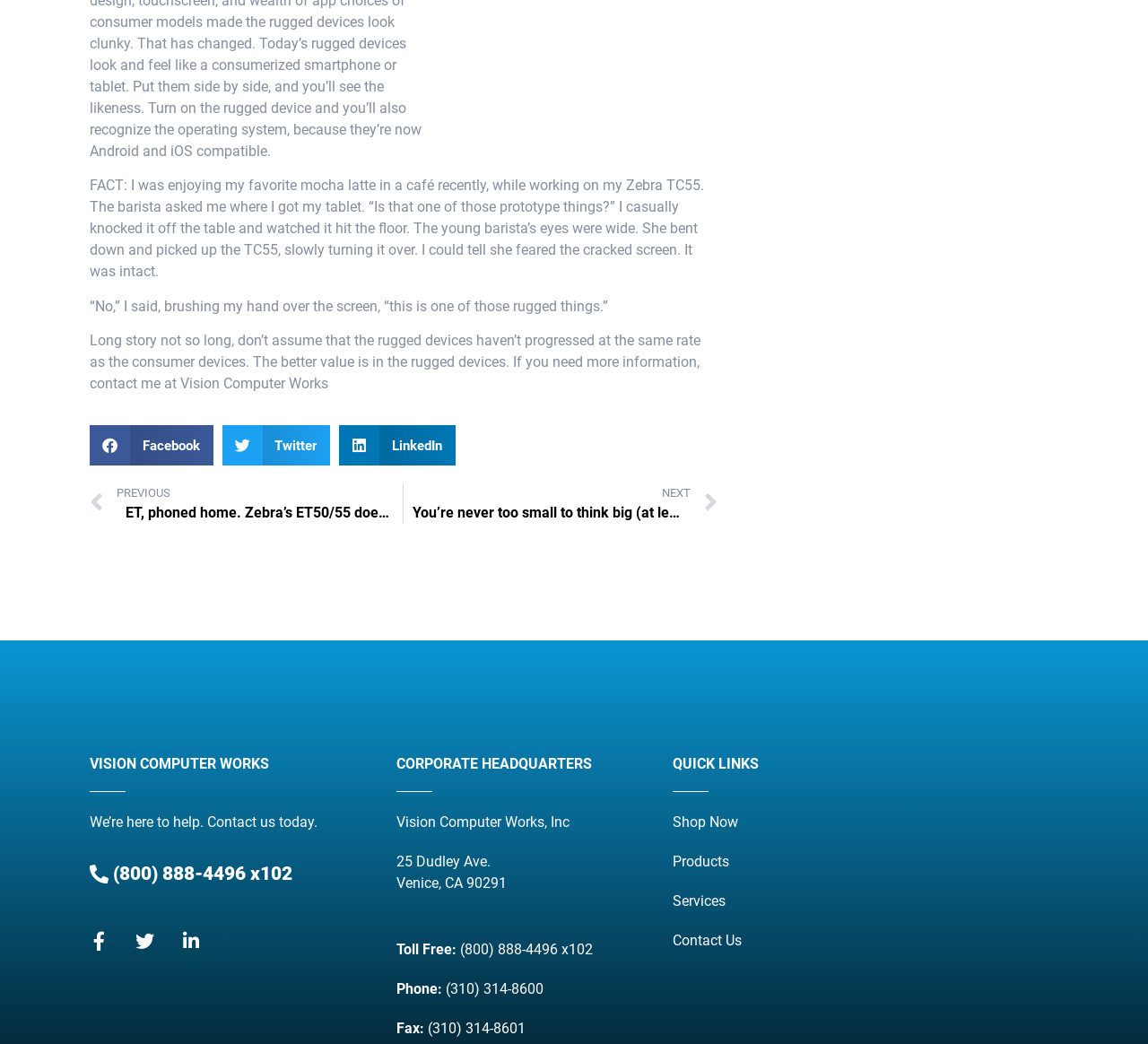Identify the bounding box coordinates of the region that needs to be clicked to carry out this instruction: "Shop now". Provide these coordinates as four float numbers ranging from 0 to 1, i.e., [left, top, right, bottom].

[0.586, 0.778, 0.726, 0.799]